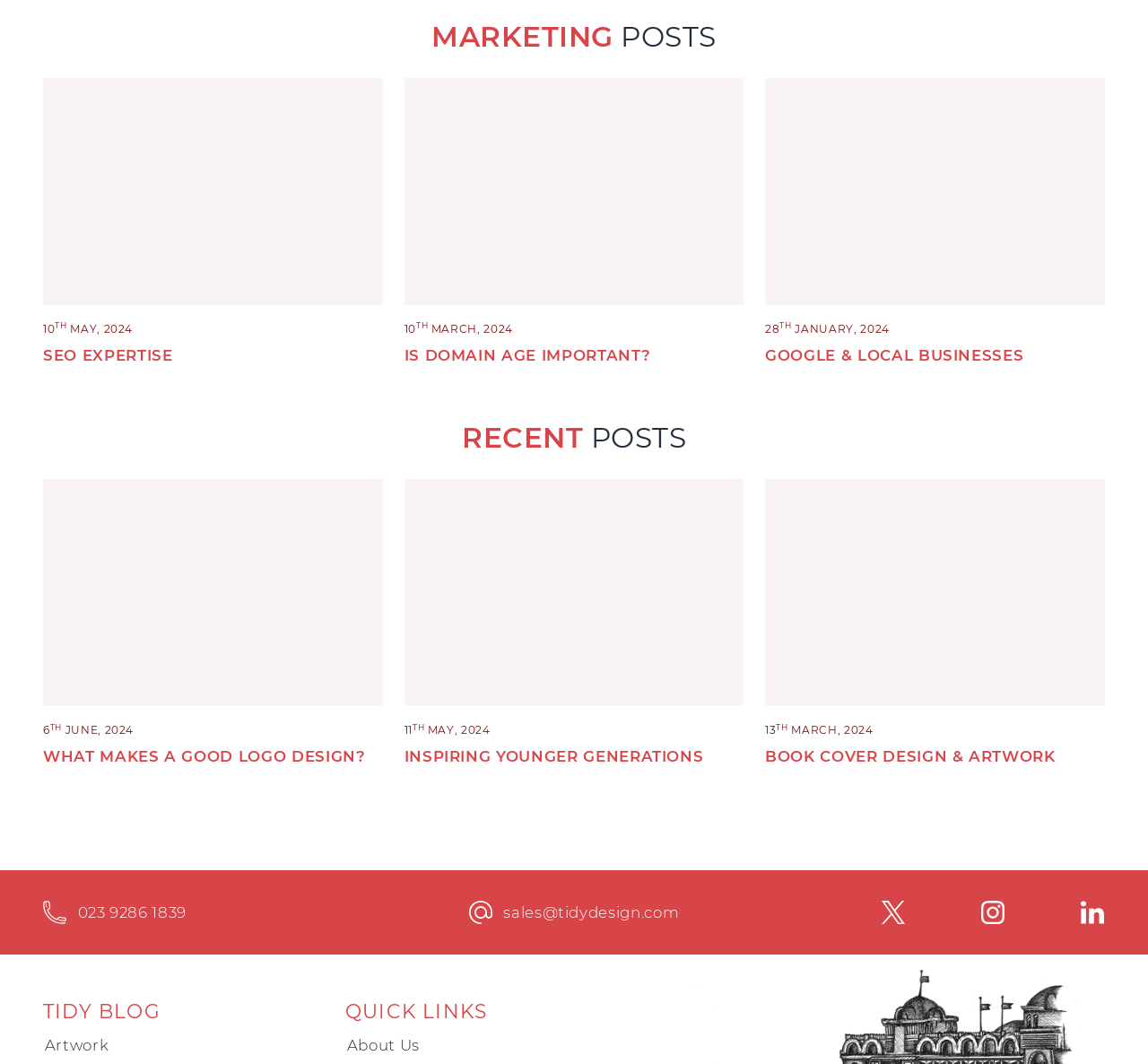Pinpoint the bounding box coordinates of the area that must be clicked to complete this instruction: "Visit the 'SEO EXPERTISE' page".

[0.038, 0.325, 0.15, 0.342]